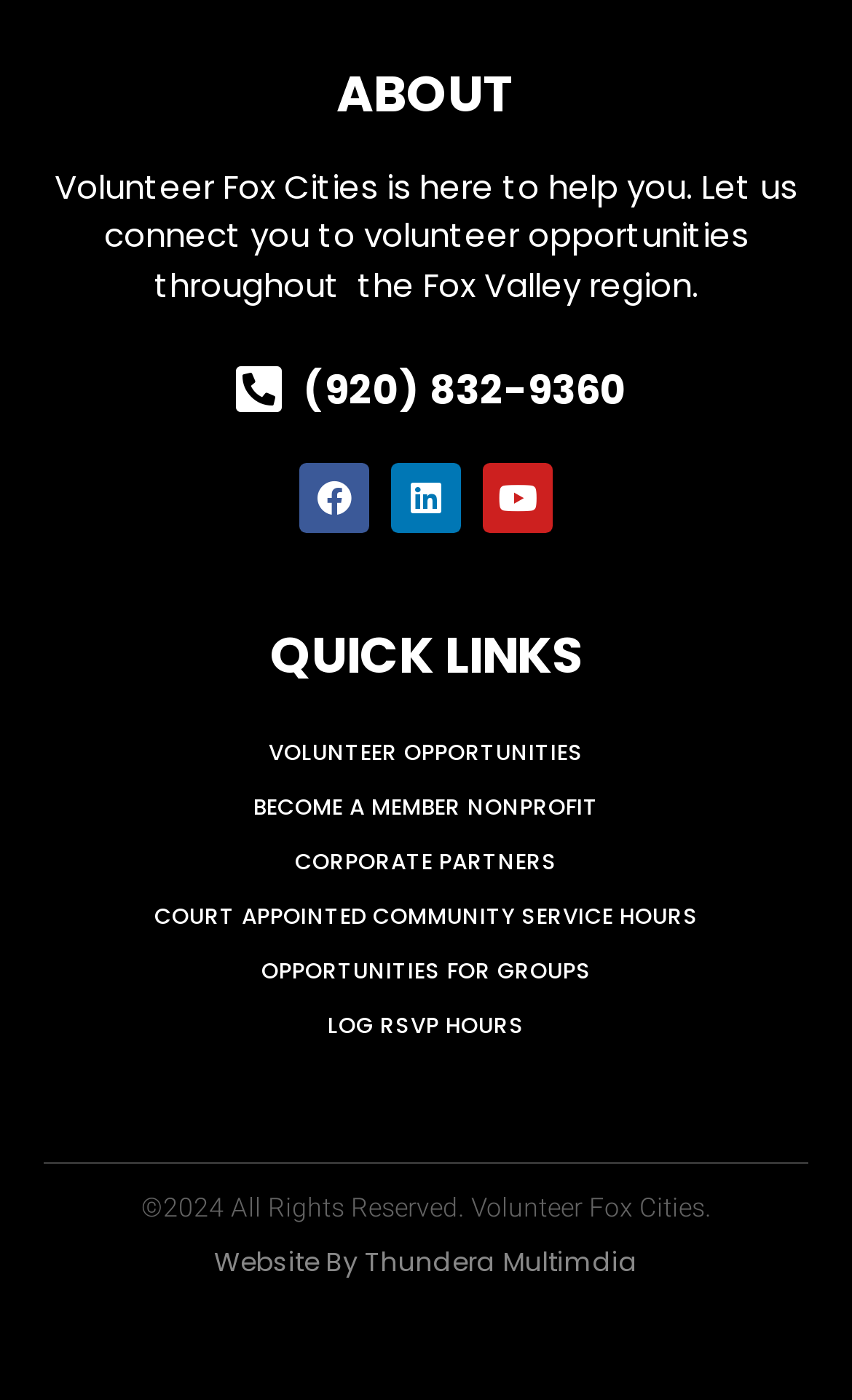Find the coordinates for the bounding box of the element with this description: "CORPORATE PARTNERS".

[0.026, 0.595, 0.974, 0.634]